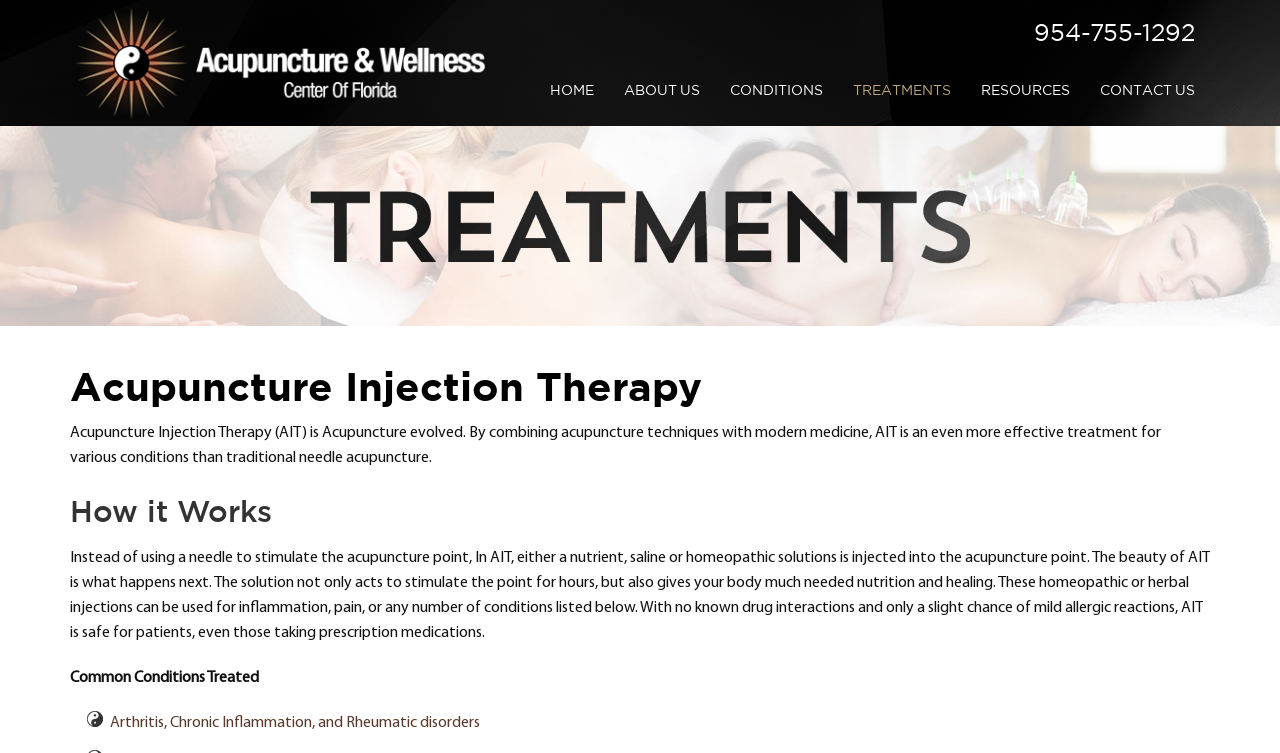Ascertain the bounding box coordinates for the UI element detailed here: "Nail Salon South Beach". The coordinates should be provided as [left, top, right, bottom] with each value being a float between 0 and 1.

None